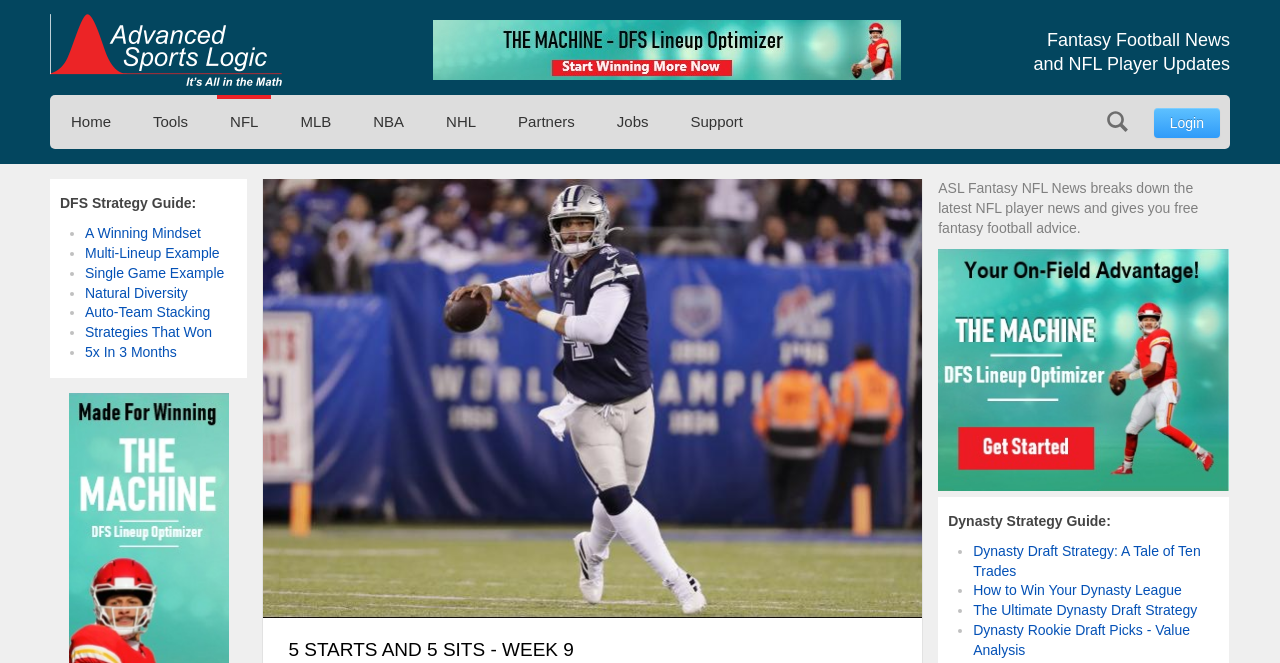Given the element description, predict the bounding box coordinates in the format (top-left x, top-left y, bottom-right x, bottom-right y), using floating point numbers between 0 and 1: Advanced Sports Logic

[0.039, 0.015, 0.22, 0.136]